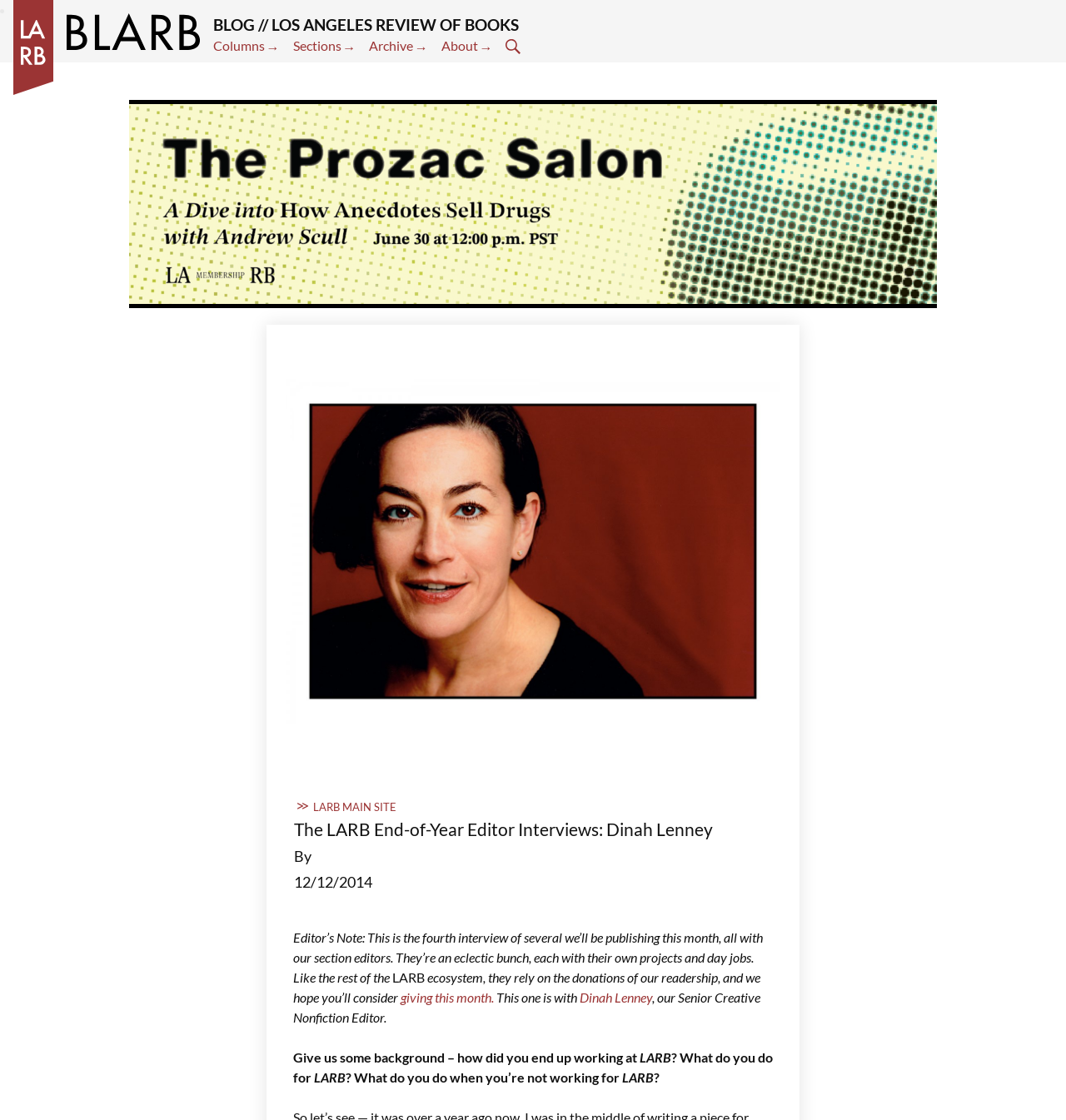Provide a short answer to the following question with just one word or phrase: What is the name of the blog?

BLARB